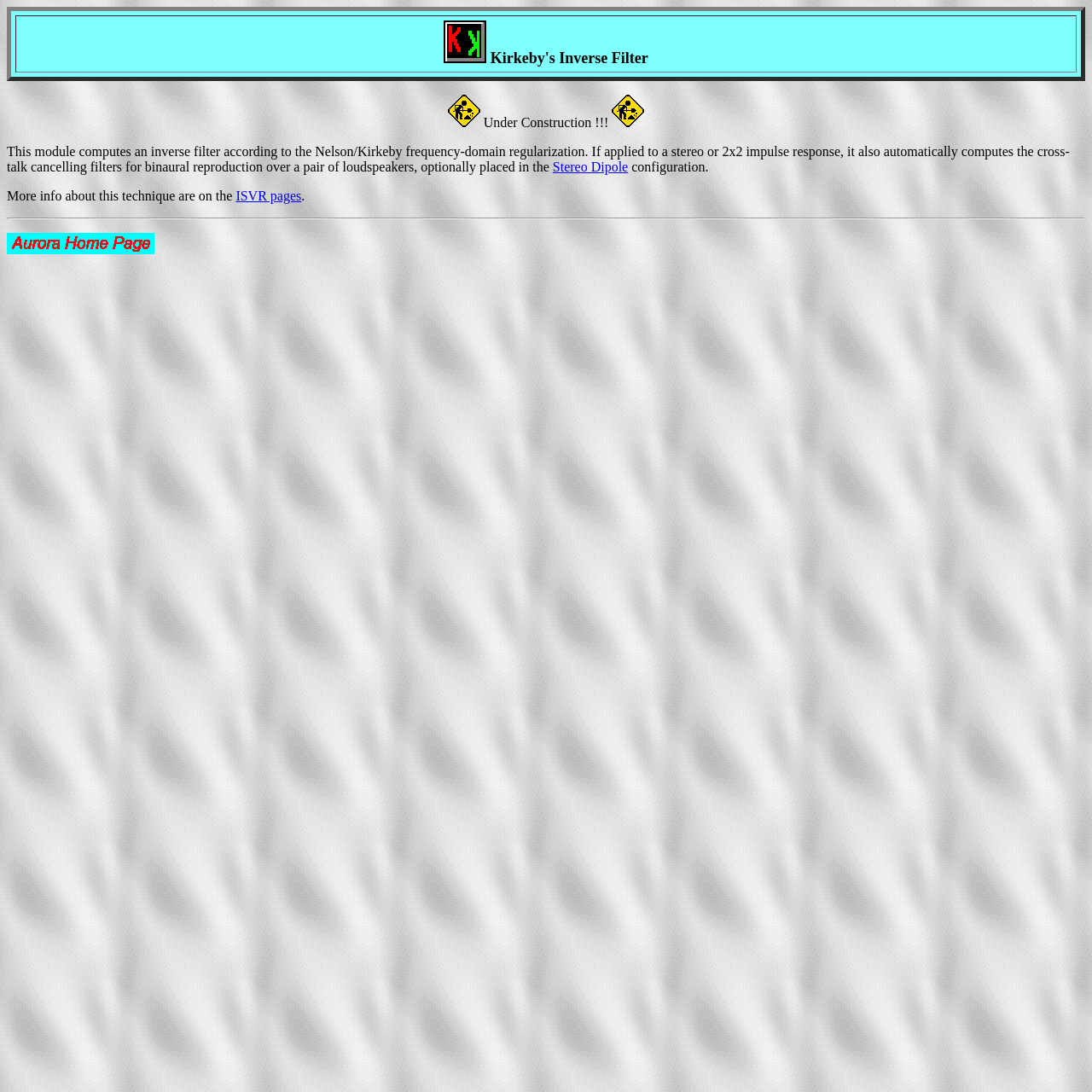Respond concisely with one word or phrase to the following query:
What is the related technique mentioned on the webpage?

Stereo Dipole